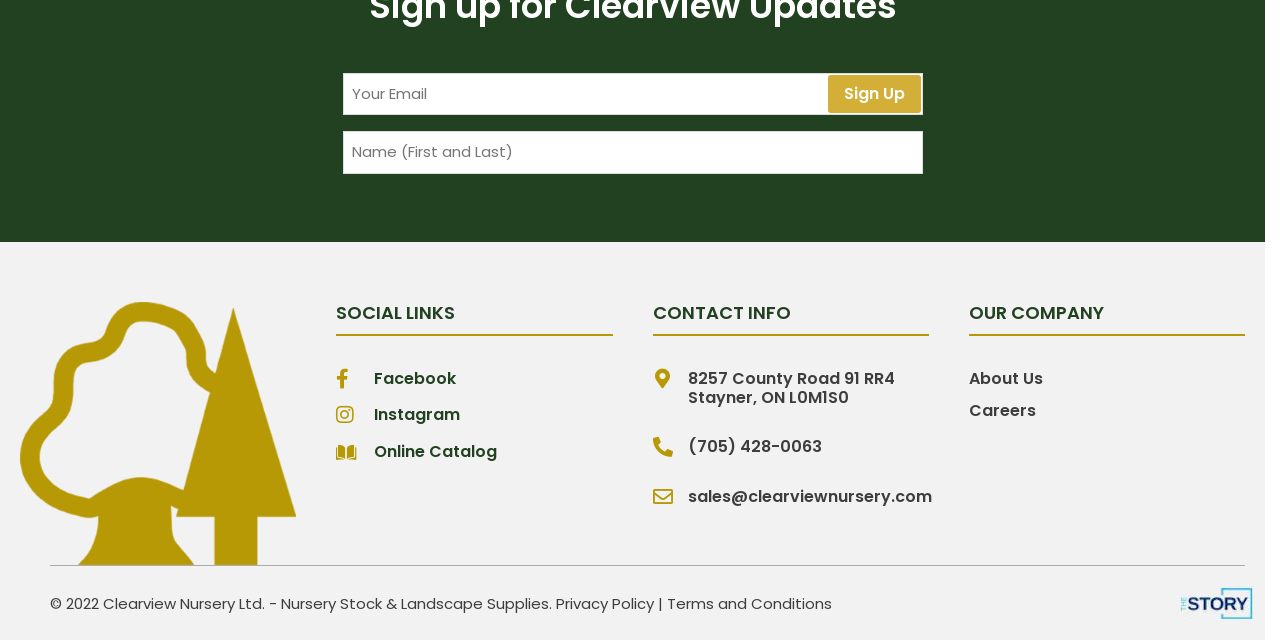By analyzing the image, answer the following question with a detailed response: What is the contact phone number?

The contact phone number can be found in the footer section of the webpage, under the 'CONTACT INFO' heading, which lists the phone number as '(705) 428-0063'.